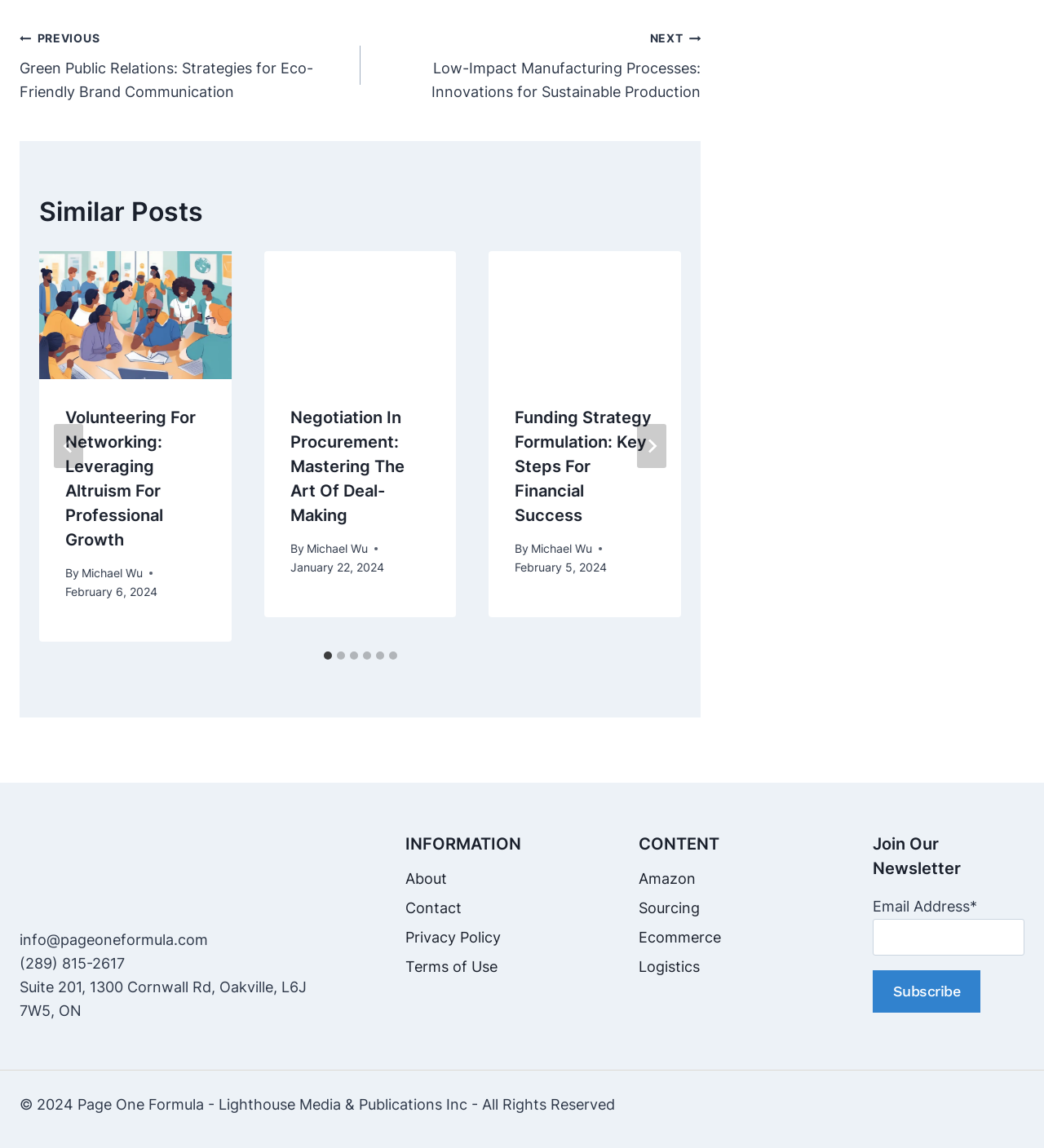What is the title of the first similar post?
Give a detailed and exhaustive answer to the question.

The first similar post is located in the 'Similar Posts' section, and its title is 'Volunteering for Networking: Leveraging Altruism for Professional Growth'.